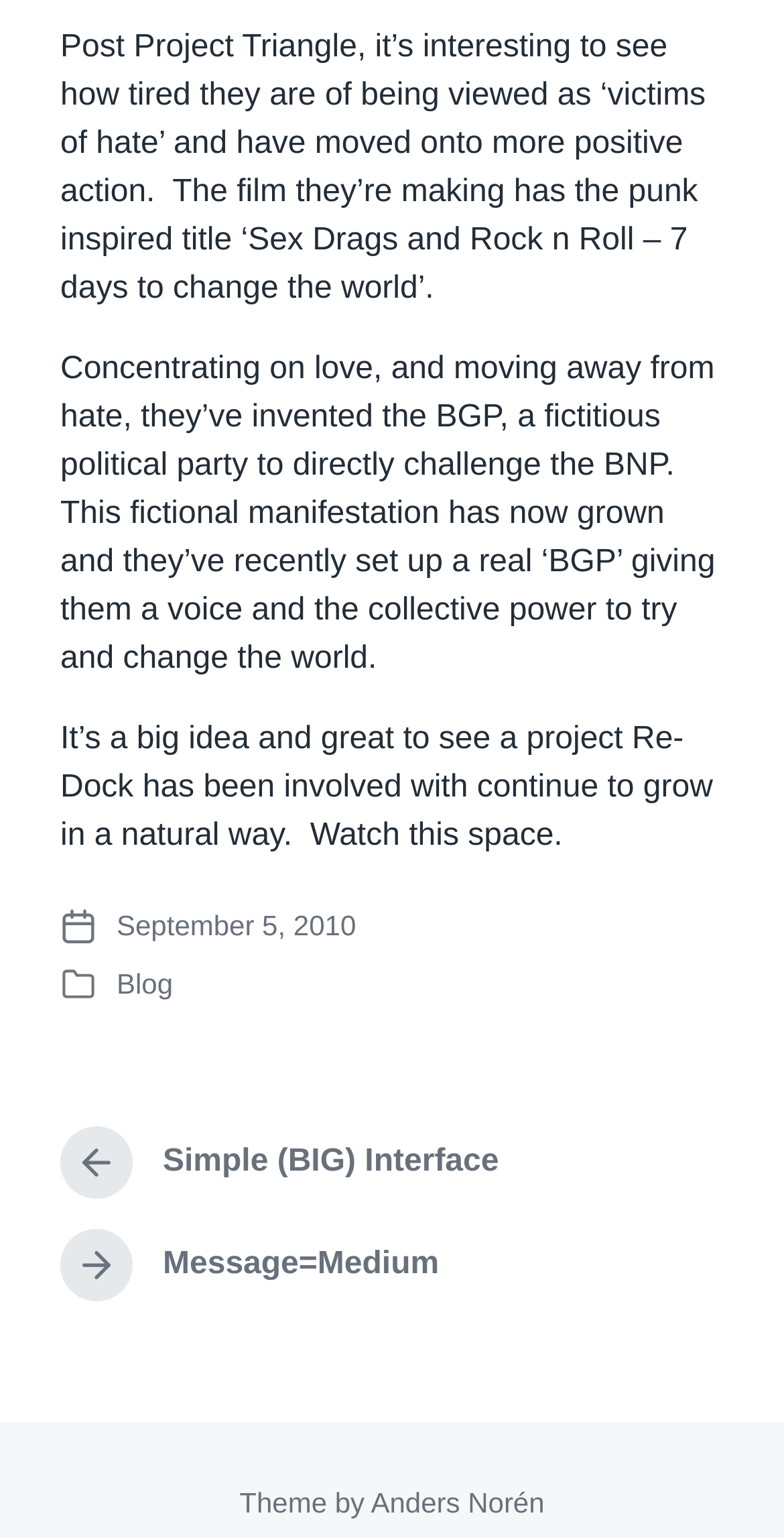What is the name of the political party mentioned in the text?
Use the screenshot to answer the question with a single word or phrase.

BGP